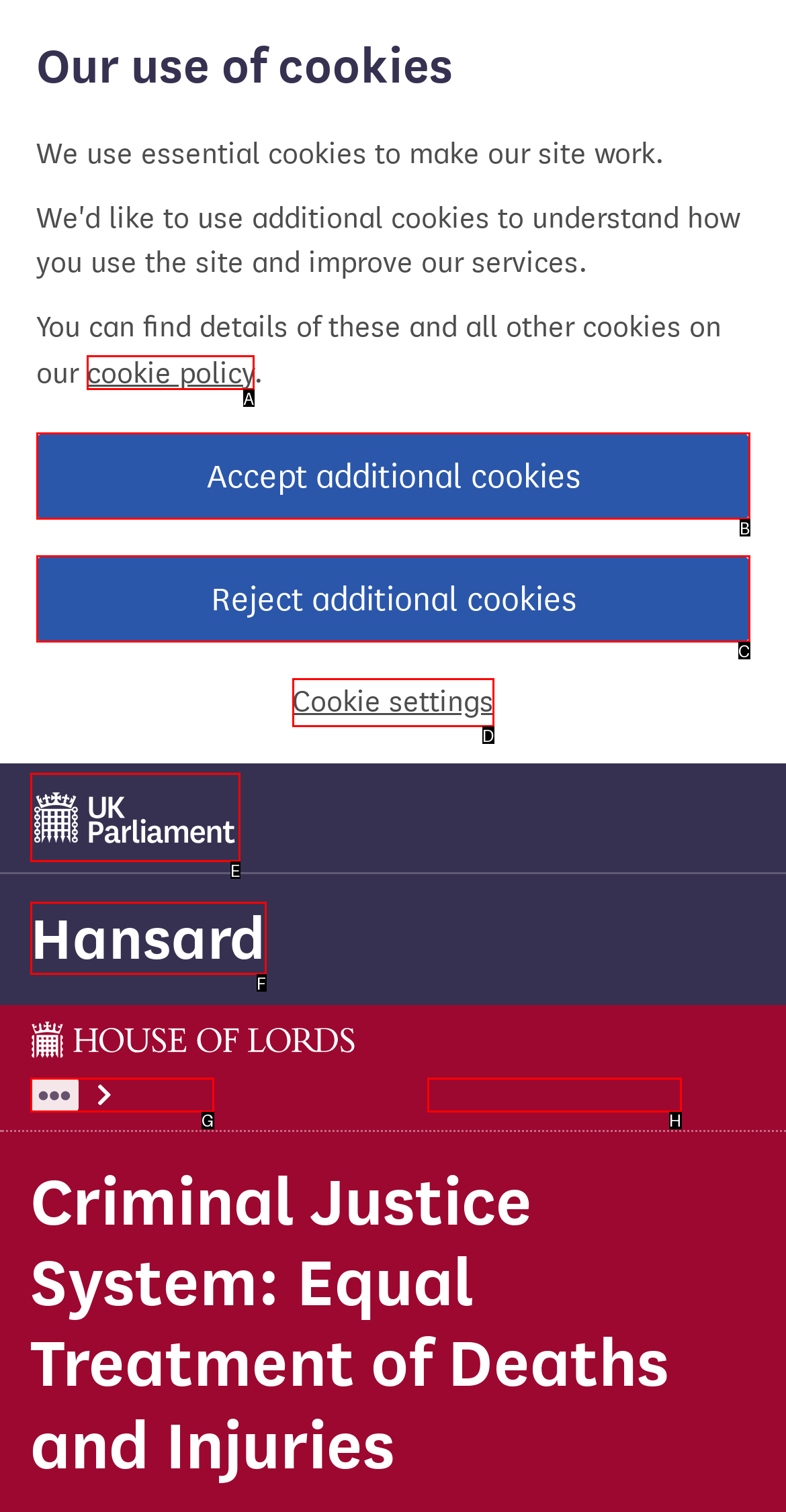Using the description: Reject additional cookies, find the HTML element that matches it. Answer with the letter of the chosen option.

C